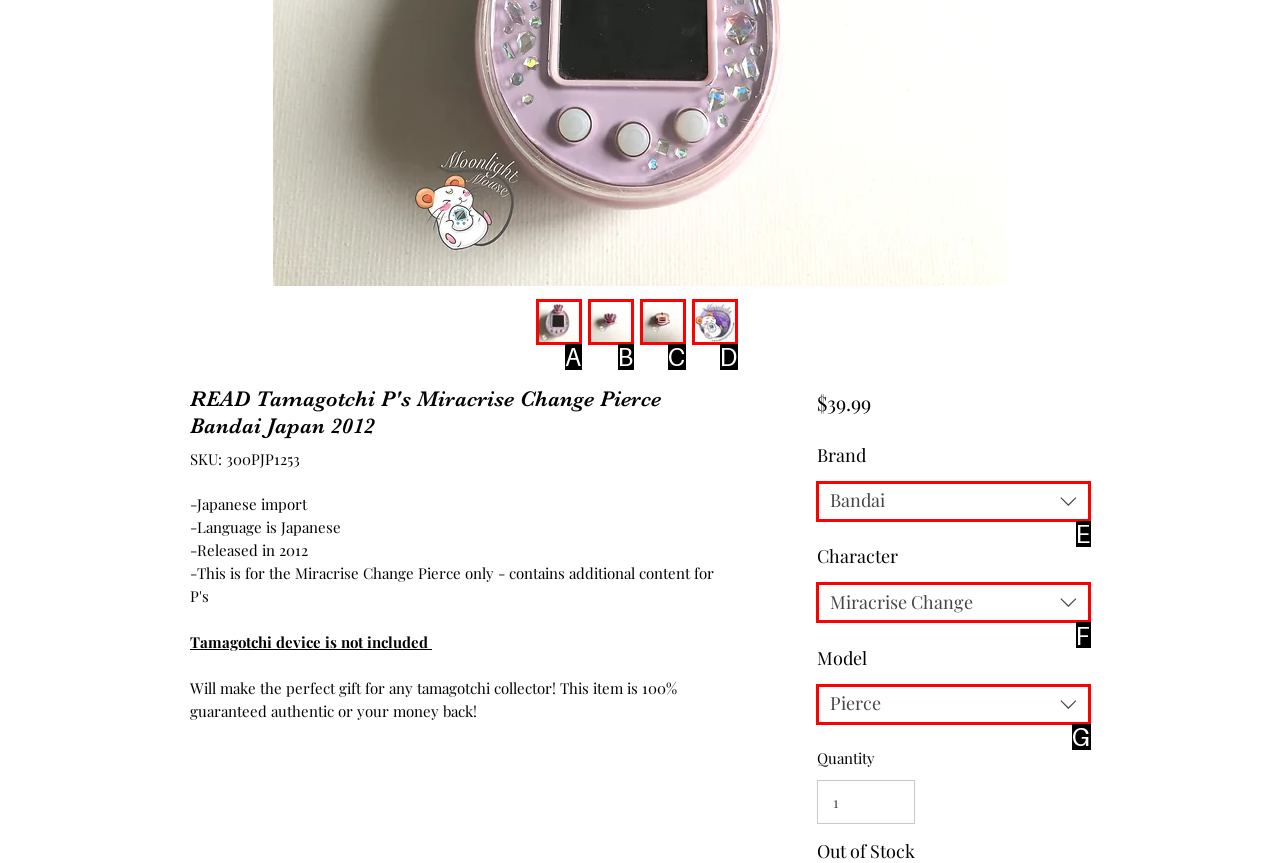Choose the option that matches the following description: Pierce
Answer with the letter of the correct option.

G